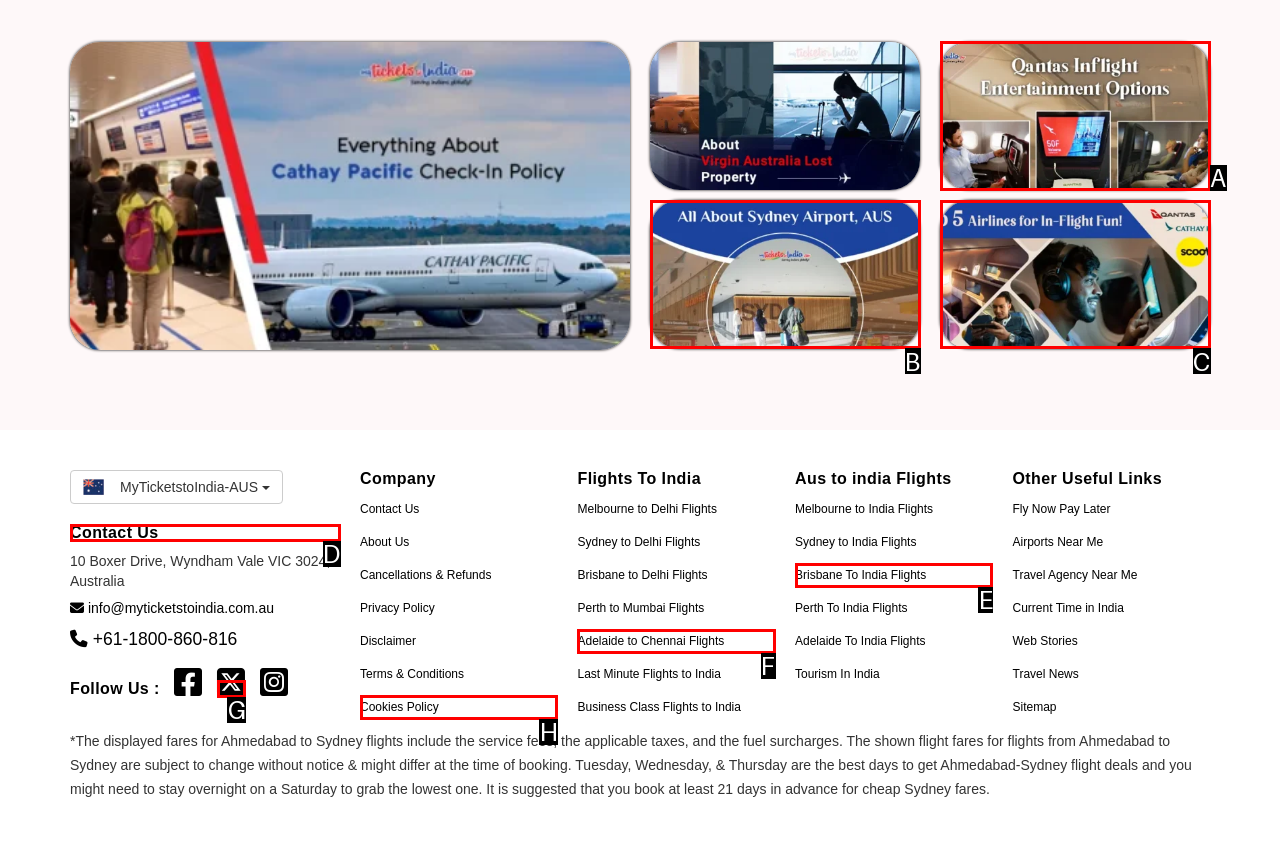Identify the correct UI element to click for this instruction: Click Contact Us
Respond with the appropriate option's letter from the provided choices directly.

D